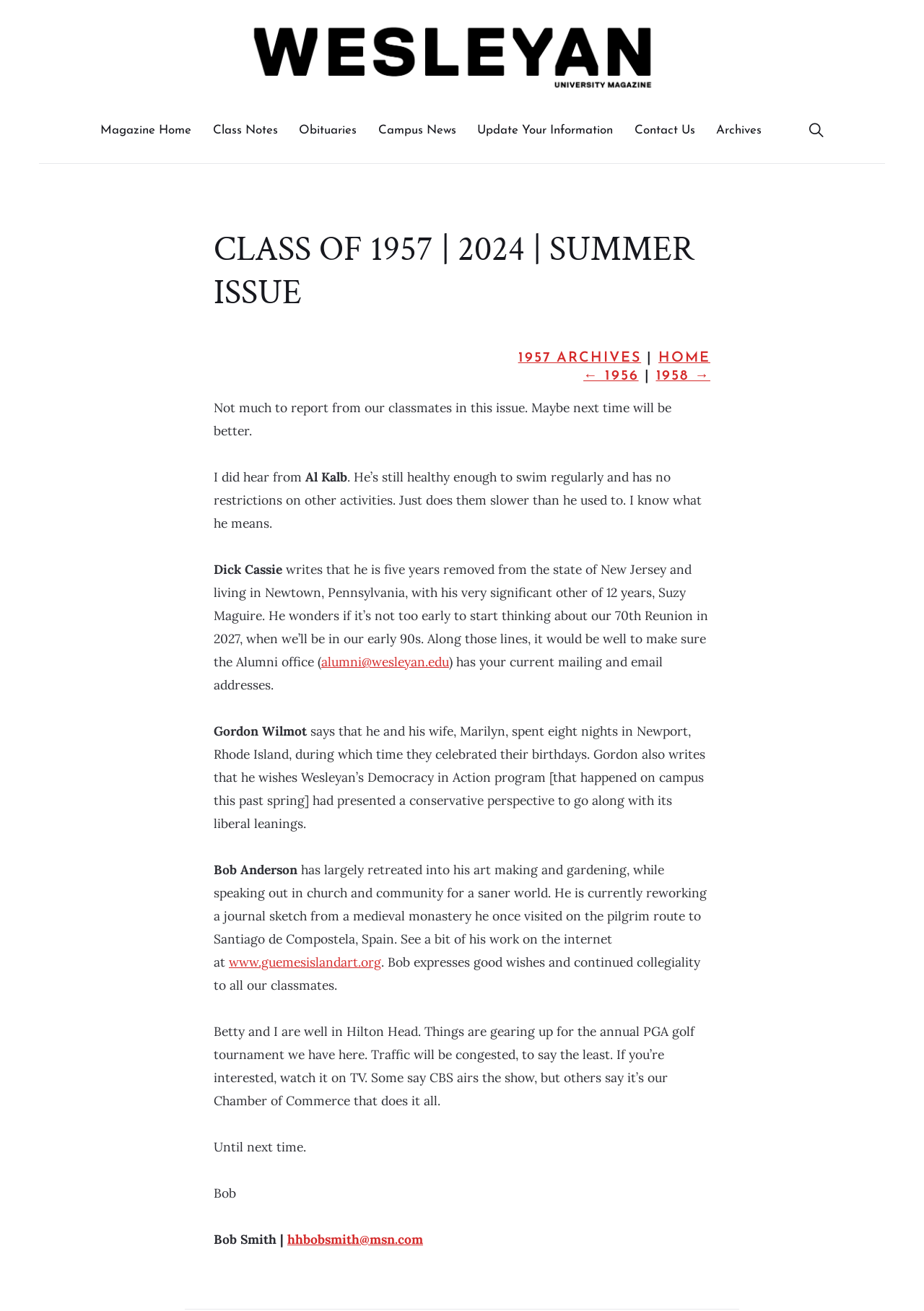What is the name of the magazine?
Please use the visual content to give a single word or phrase answer.

Wesleyan Magazine